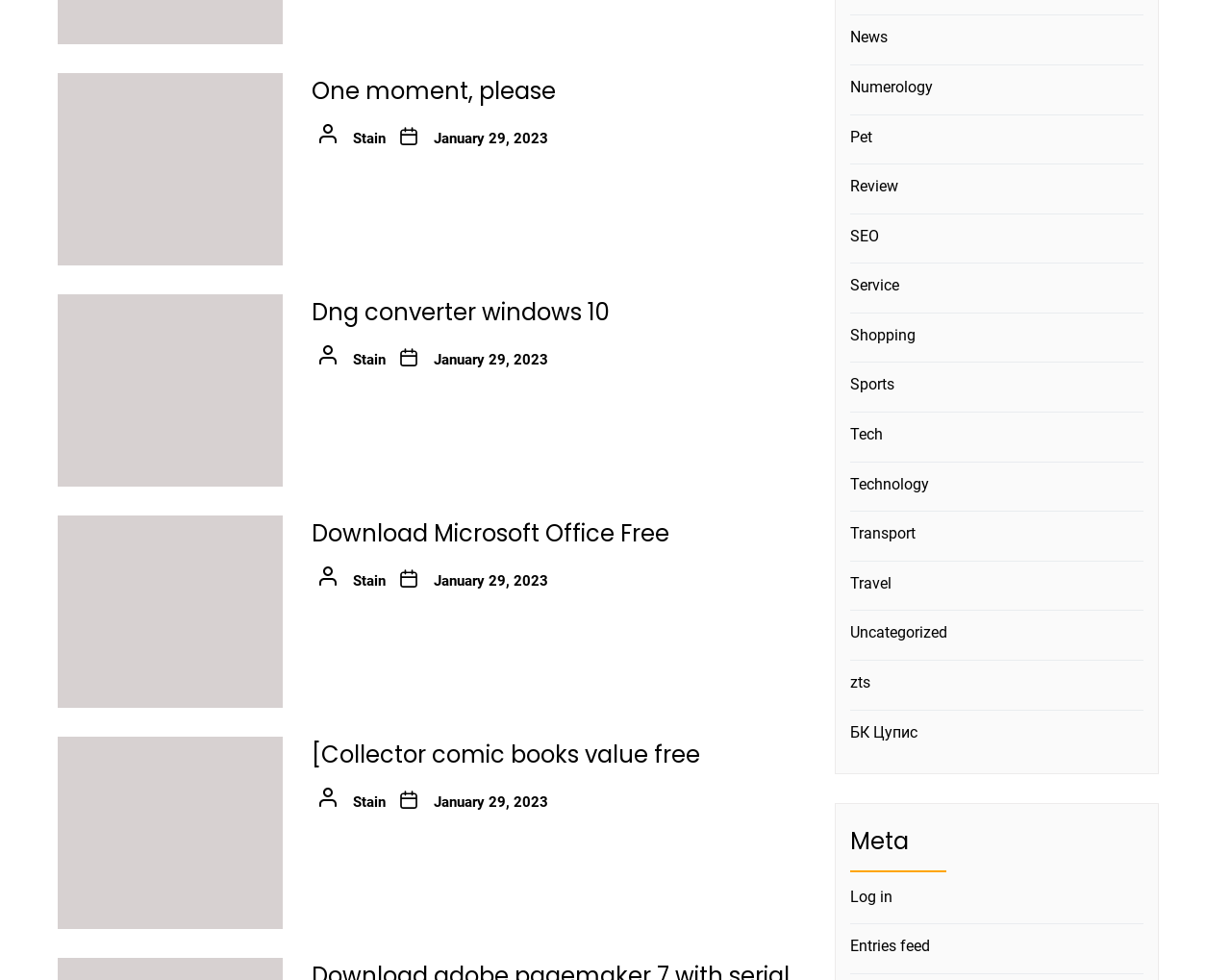Provide a brief response to the question using a single word or phrase: 
How many time elements are there on the webpage?

3